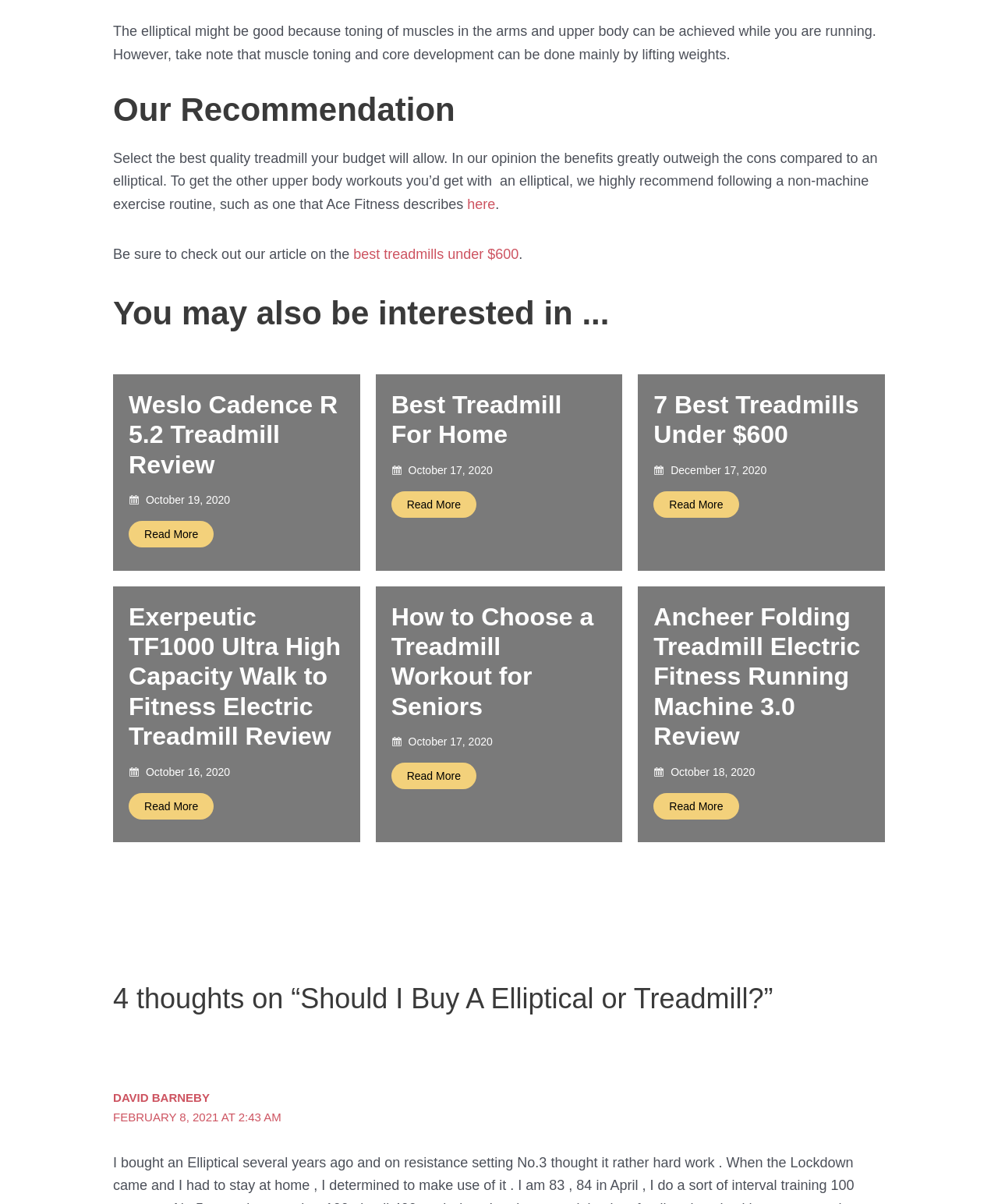What is the recommended exercise equipment?
Refer to the image and give a detailed answer to the query.

Based on the webpage content, the author recommends selecting the best quality treadmill within one's budget, as the benefits outweigh the cons compared to an elliptical.